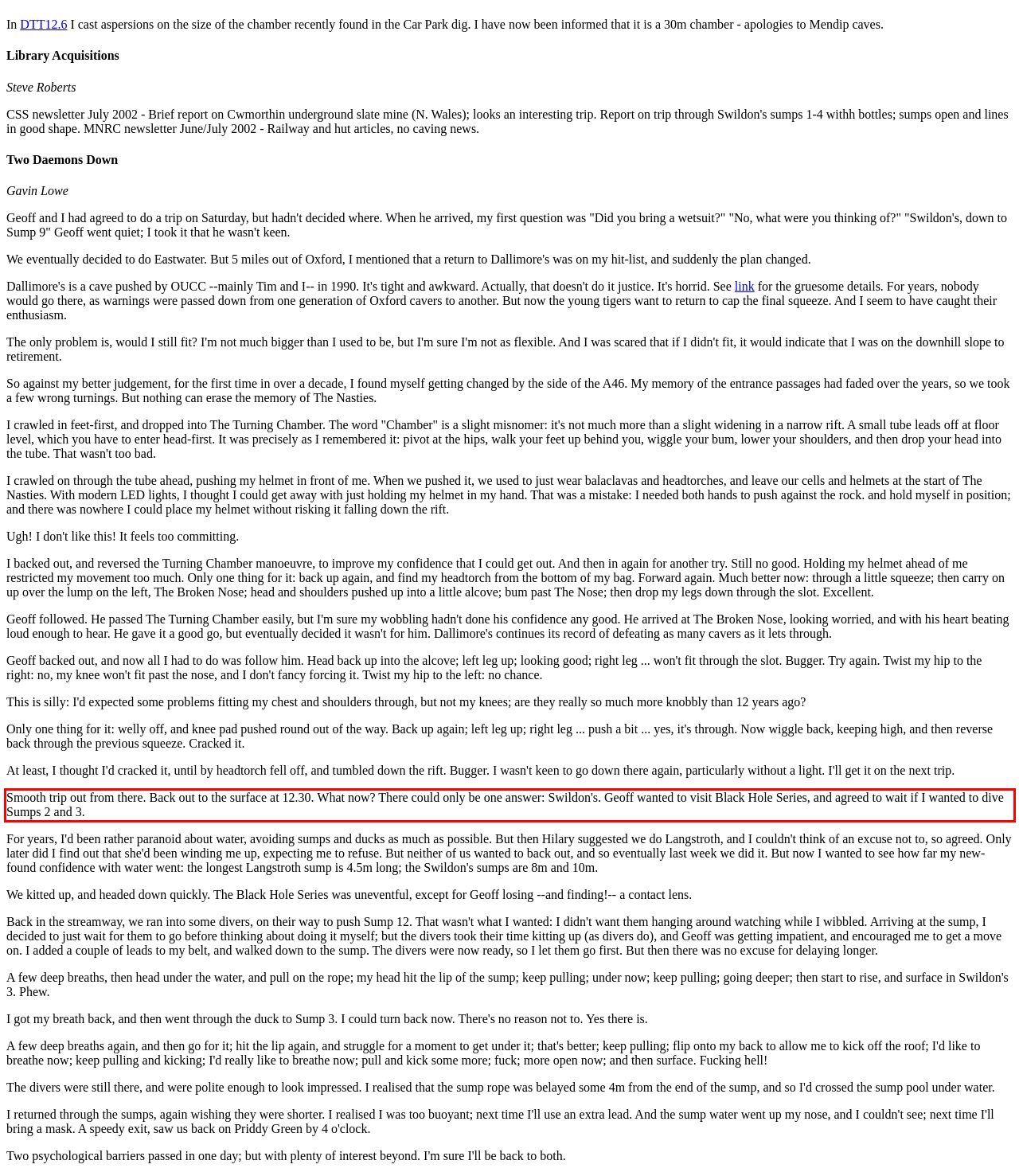You are given a screenshot with a red rectangle. Identify and extract the text within this red bounding box using OCR.

Smooth trip out from there. Back out to the surface at 12.30. What now? There could only be one answer: Swildon's. Geoff wanted to visit Black Hole Series, and agreed to wait if I wanted to dive Sumps 2 and 3.